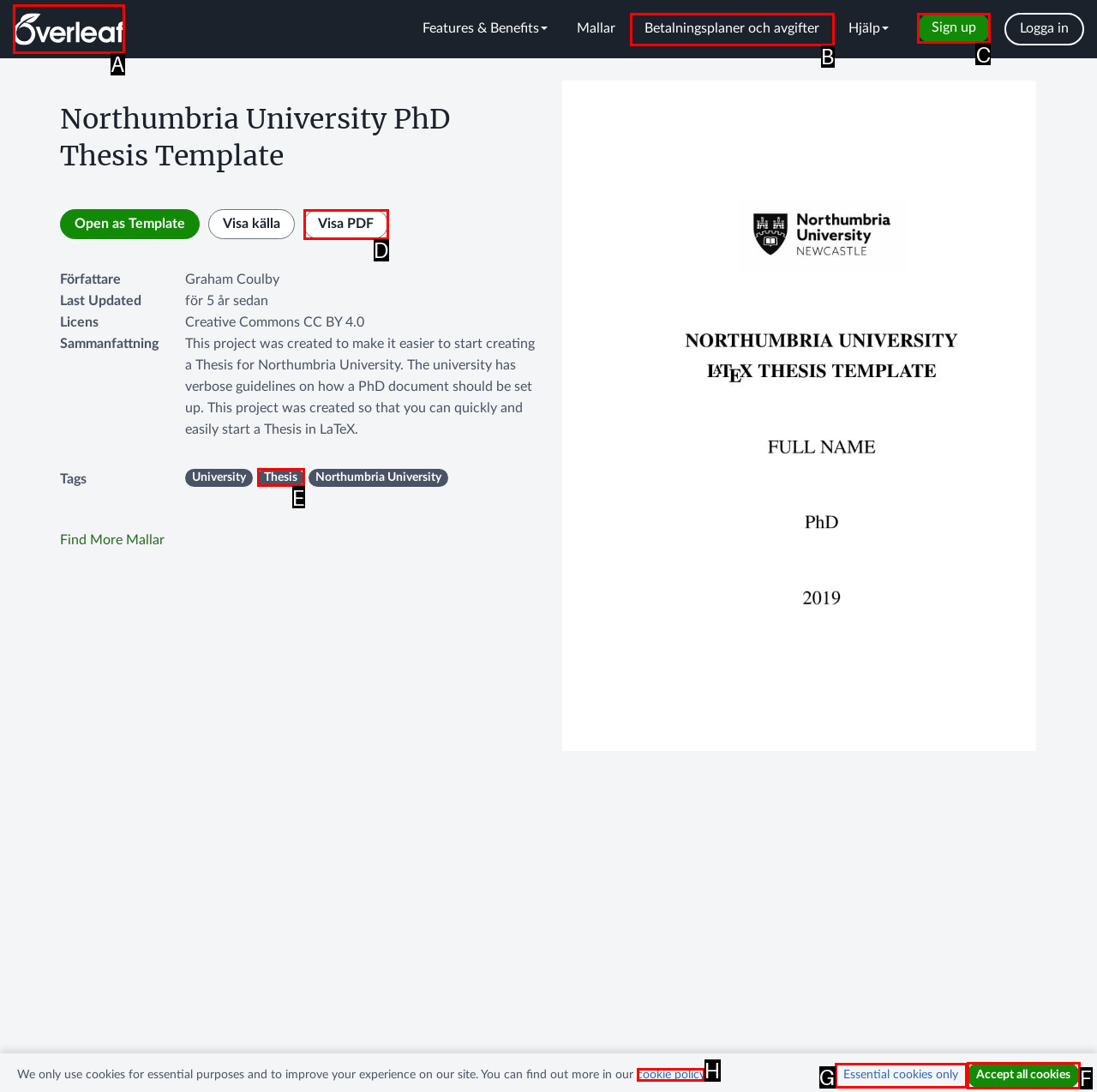Given the task: Sign up, tell me which HTML element to click on.
Answer with the letter of the correct option from the given choices.

C